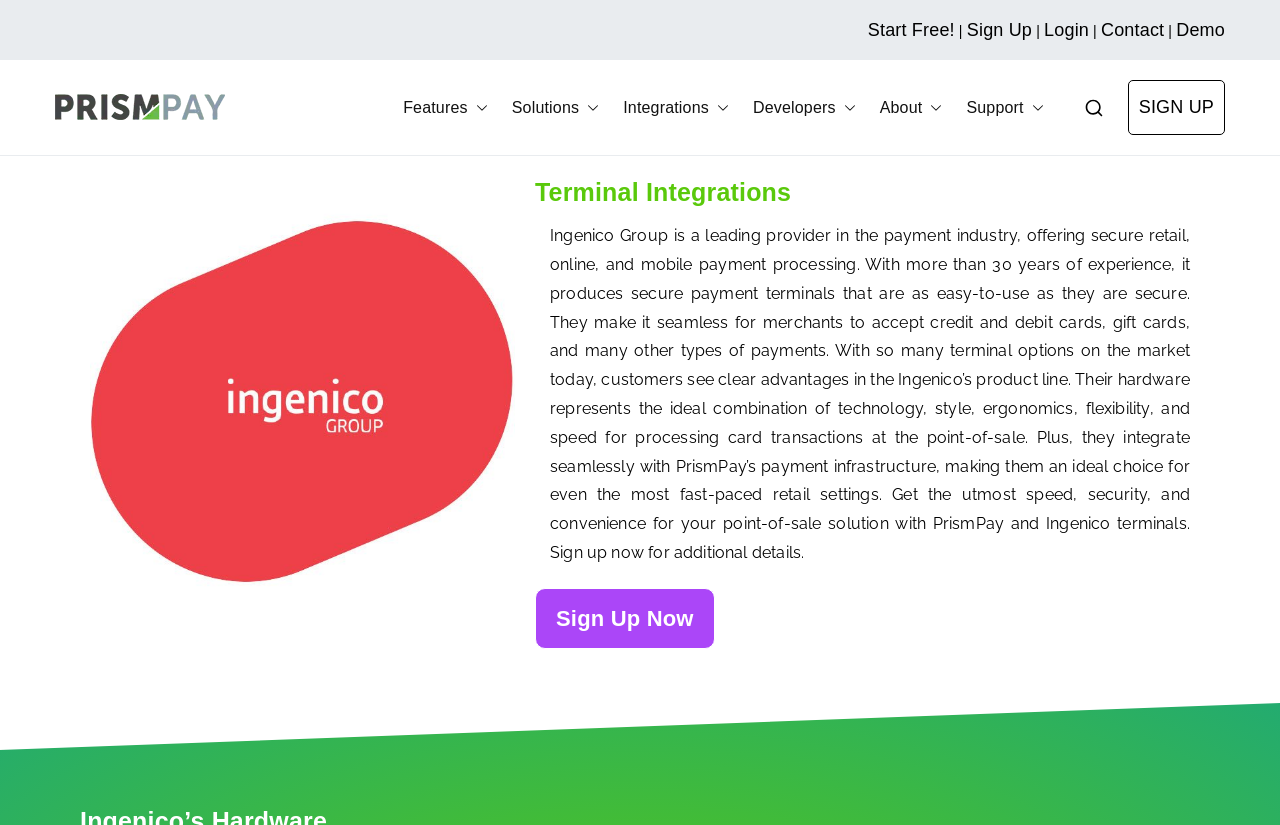Highlight the bounding box coordinates of the element you need to click to perform the following instruction: "Explore PrismPay Payment Gateway."

[0.191, 0.136, 0.372, 0.161]